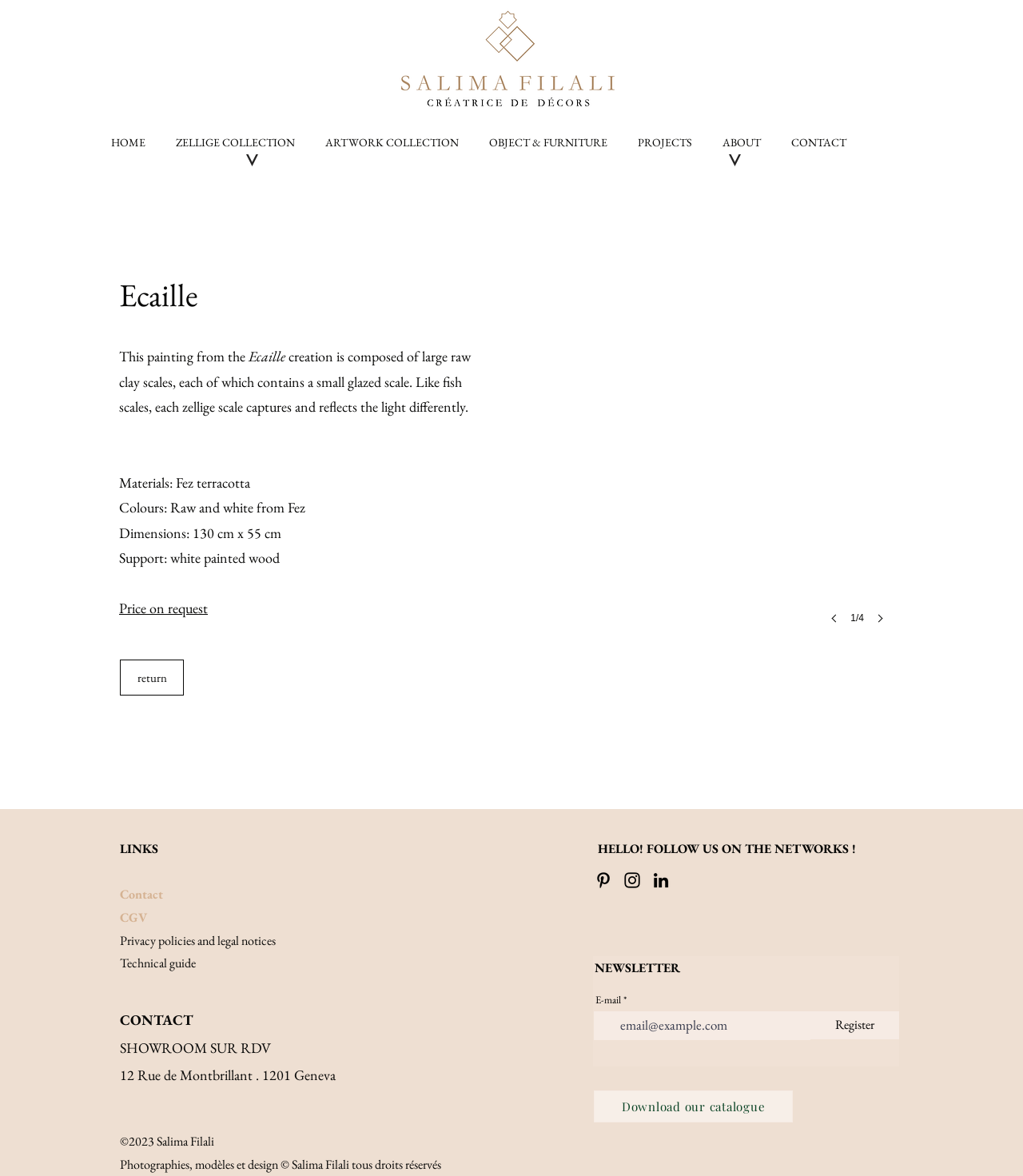Locate the bounding box coordinates of the element that should be clicked to fulfill the instruction: "View artwork details".

[0.116, 0.231, 0.476, 0.269]